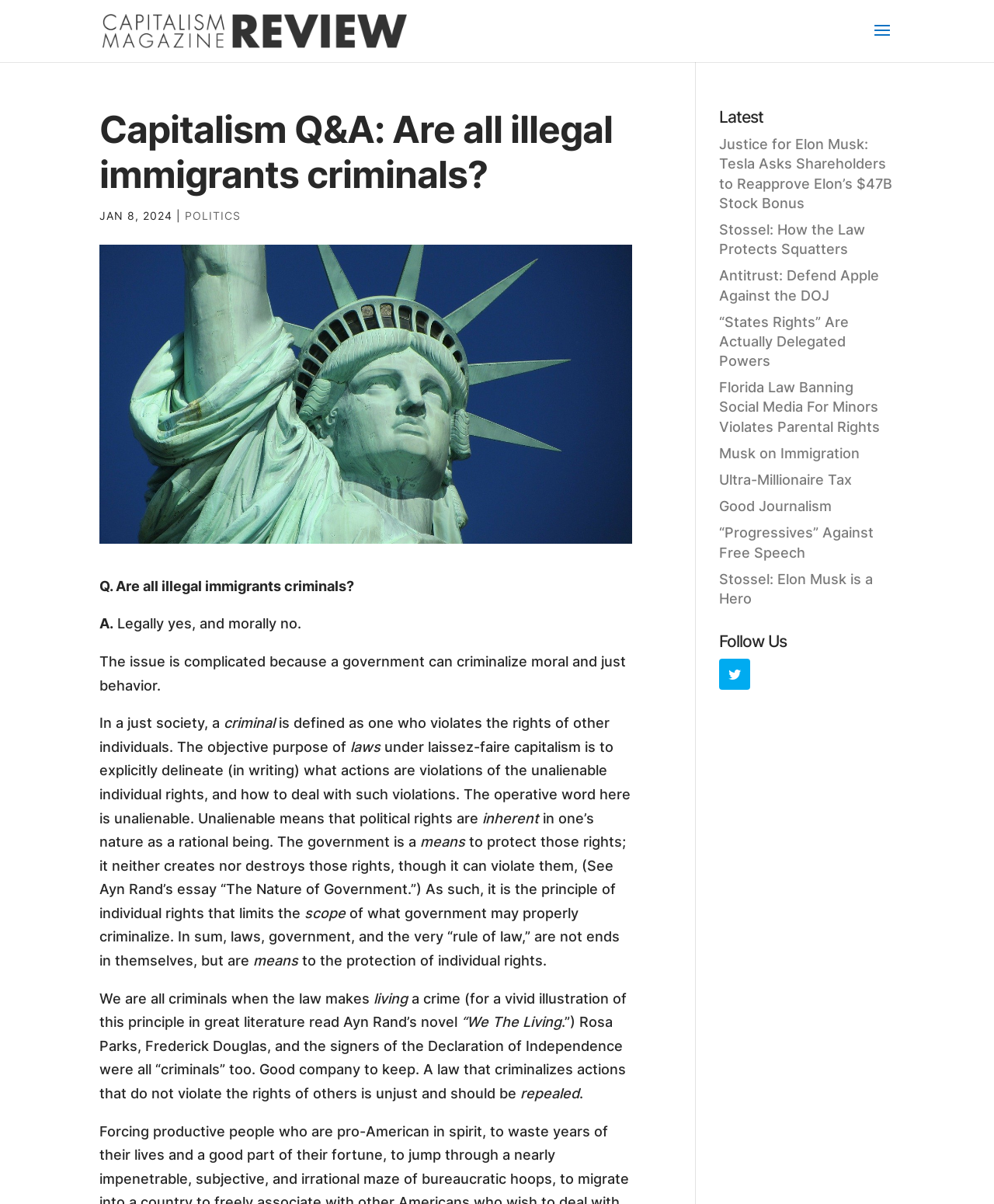Create a full and detailed caption for the entire webpage.

The webpage is an article from Capitalism Review, titled "Capitalism Q&A: Are all illegal immigrants criminals?" The article is dated January 8, 2024, and is categorized under "POLITICS". 

At the top of the page, there is a link to the website's homepage, accompanied by an image of the Capitalism Review logo. Below this, the article's title is displayed in a large font, followed by the date and category.

The main content of the article is a question-and-answer session, where the question "Are all illegal immigrants criminals?" is posed, and a detailed answer is provided. The answer is divided into several paragraphs, which discuss the complexities of the issue, the role of government, and the concept of individual rights.

To the right of the main content, there is a section titled "Latest", which lists several links to other articles on the website. These articles have titles such as "Justice for Elon Musk: Tesla Asks Shareholders to Reapprove Elon’s $47B Stock Bonus", "Stossel: How the Law Protects Squatters", and "Musk on Immigration". 

Below the "Latest" section, there is a "Follow Us" section, which contains a single link with a Facebook icon.